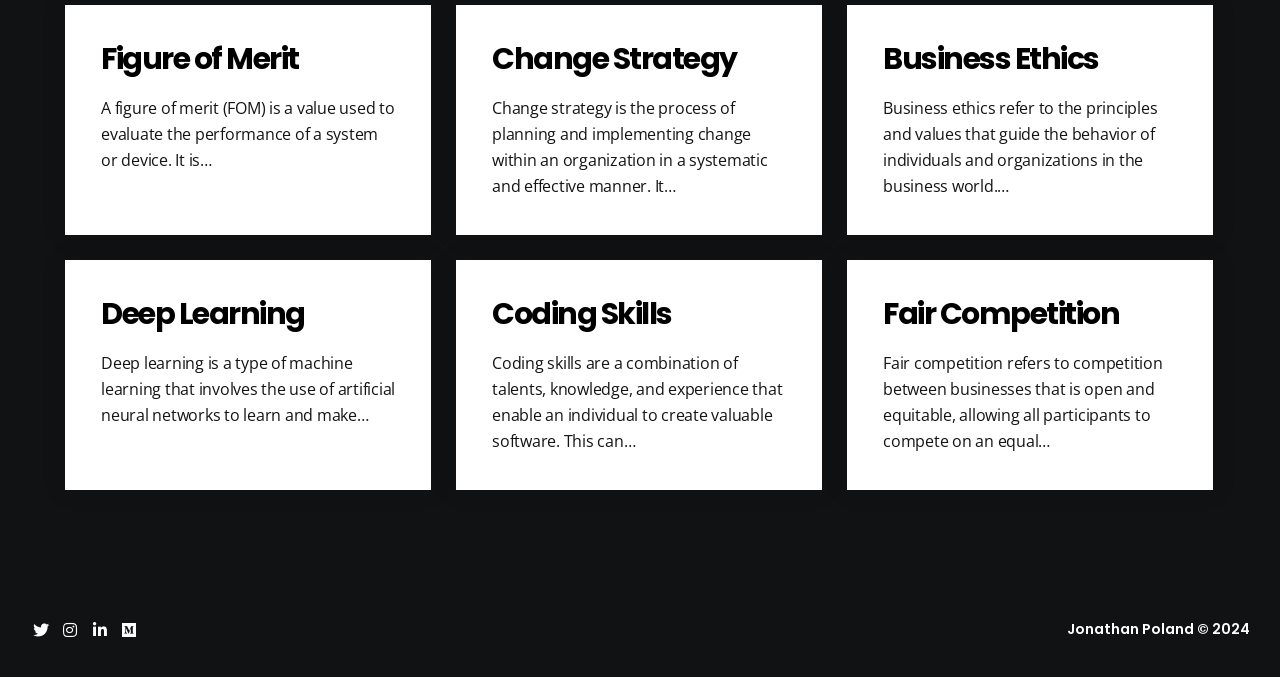Point out the bounding box coordinates of the section to click in order to follow this instruction: "Read about Change Strategy".

[0.384, 0.114, 0.614, 0.167]